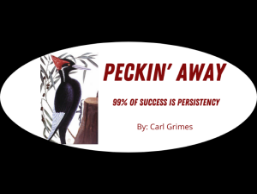Give a detailed account of everything present in the image.

The image features a striking design with the title "PECKIN' AWAY" prominently displayed in bold red letters. Below the title, a motivational phrase reads "99% OF SUCCESS IS PERSISTENCY," emphasizing the importance of perseverance. The author's name, "By: Carl Grimes," is noted at the bottom. Accompanying the text is an illustration of a woodpecker, symbolizing diligence and focus, set against a white oval background. This image likely serves as a visual representation for an article titled "Peckin’ Away," which discusses themes of persistence and success, encouraging readers to stay committed to their goals.